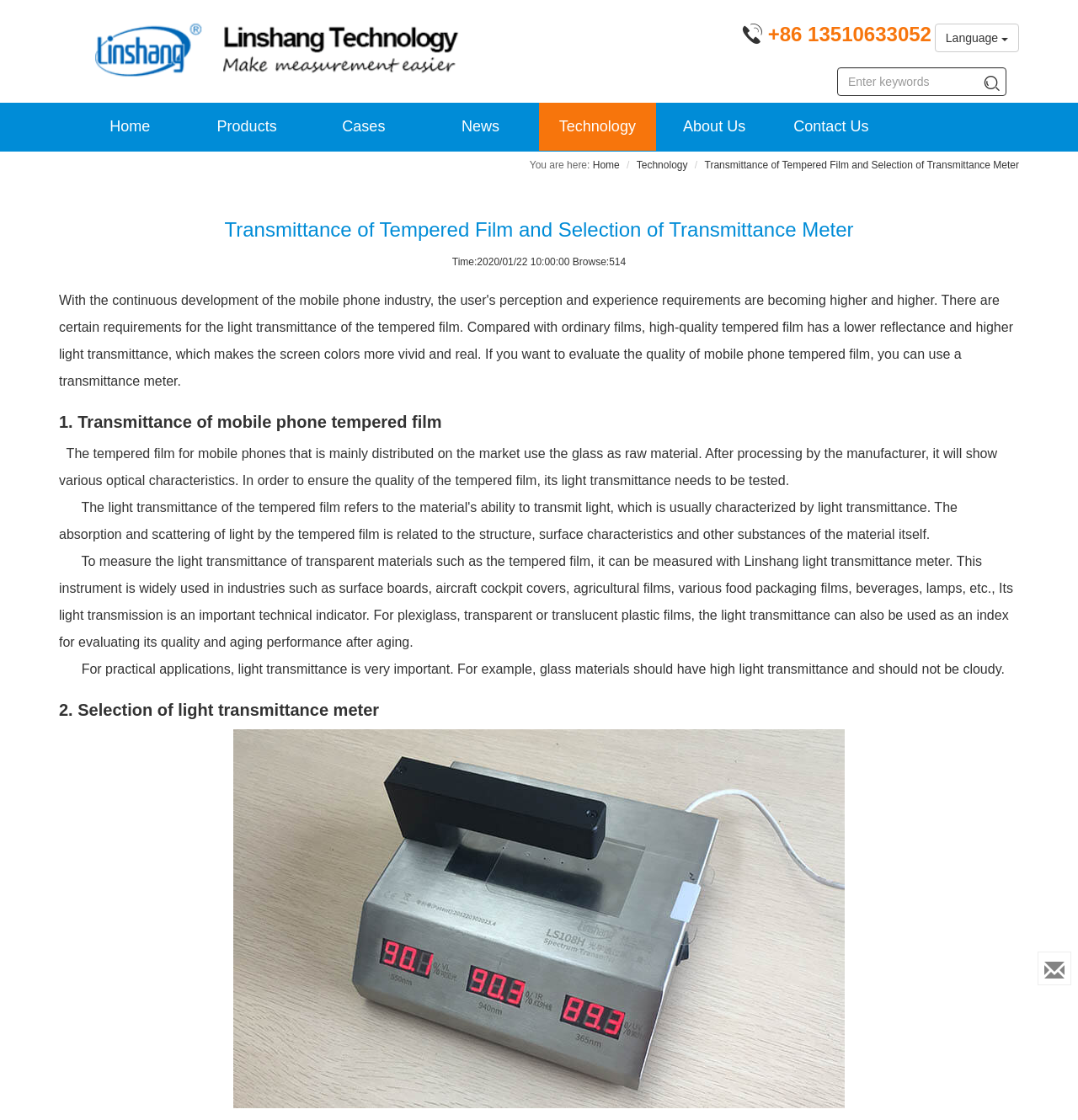What is the topic of the article?
Provide a comprehensive and detailed answer to the question.

The topic of the article can be found in the main heading of the webpage, which says 'Transmittance of Tempered Film and Selection of Transmittance Meter'.